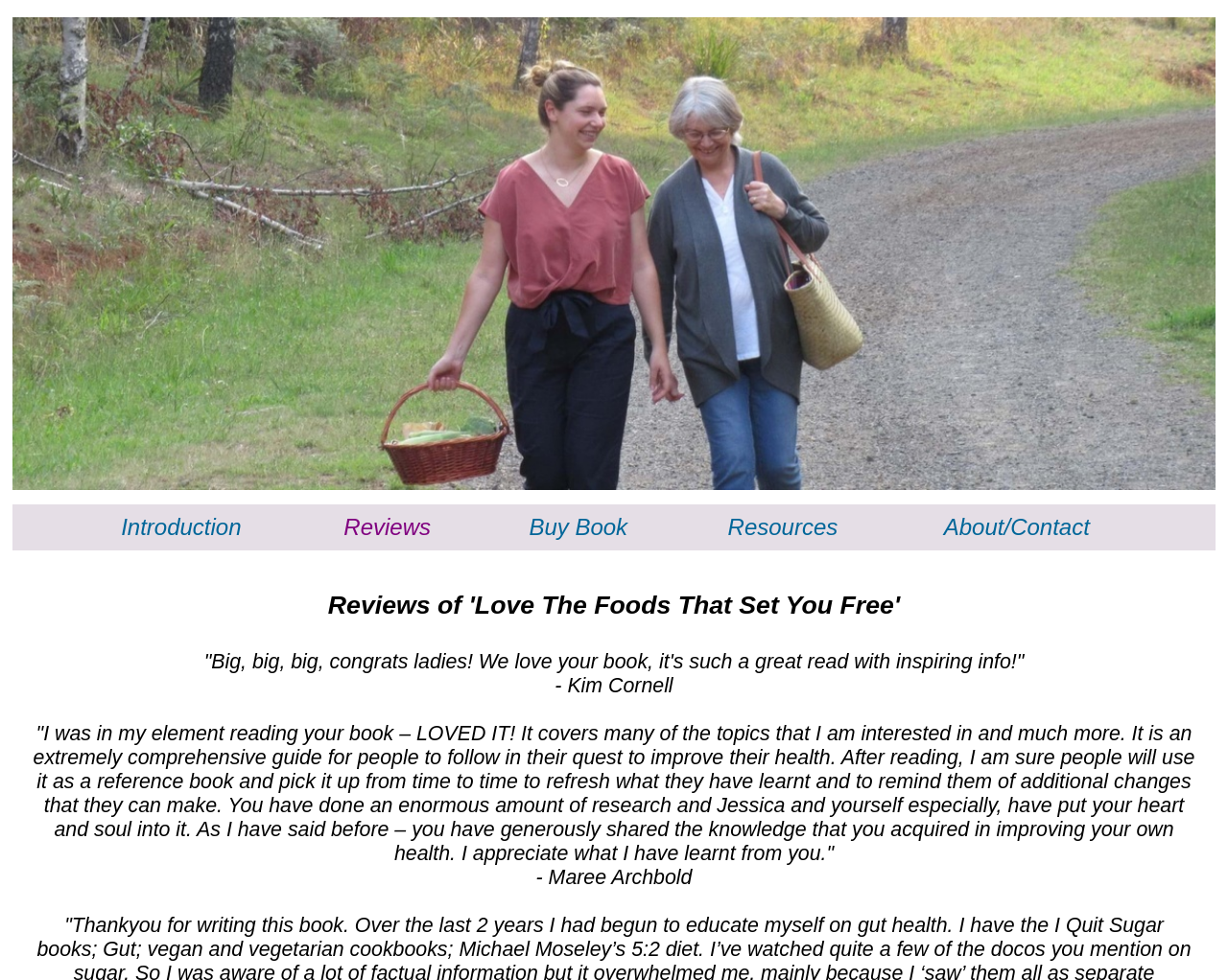Describe every aspect of the webpage comprehensively.

This webpage is about "Love The Foods - Reviews" and appears to be a personal wellness journey focused on good gut health, weight loss, and freedom from chronic disease. 

At the top of the page, there is a large image that spans almost the entire width of the page. 

Below the image, there is a navigation menu with five tabs: "Introduction", "Reviews", "Buy Book", "Resources", and "About/Contact". Each tab is separated from the others and is positioned horizontally across the page. 

On the lower half of the page, there are two testimonials from individuals, Kim Cornell and Maree Archbold, who have read the book and shared their positive experiences. The testimonials are presented in a block of text, with the names of the individuals written above their respective quotes. The quotes are quite lengthy and provide detailed feedback about the book. 

Additionally, there are two smaller images on the page, one on the top-right corner and another on the bottom-right corner, but their purposes are not explicitly stated.